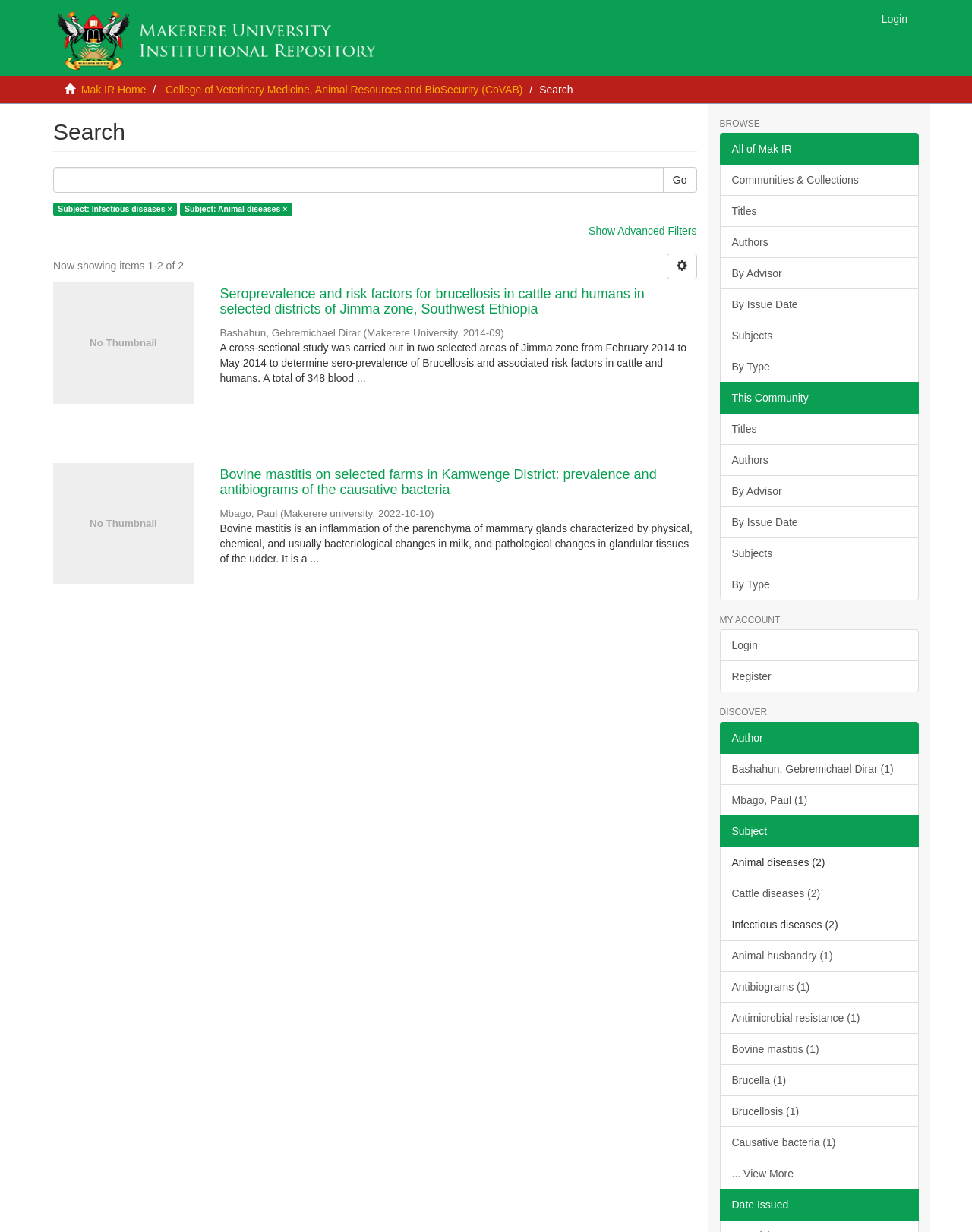What is the text of the first link on the webpage?
Use the image to answer the question with a single word or phrase.

Login